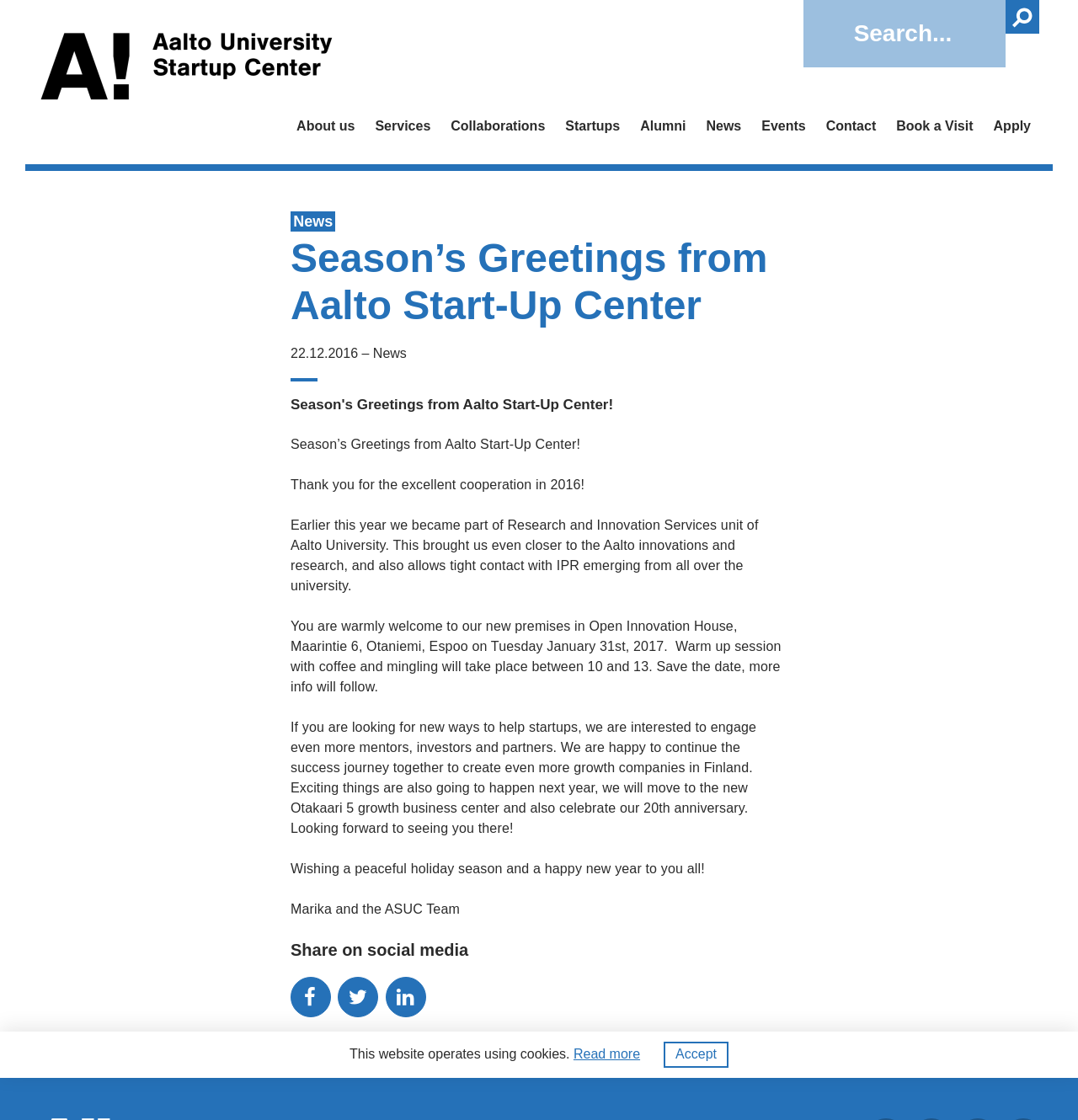Identify the bounding box for the UI element specified in this description: "Events". The coordinates must be four float numbers between 0 and 1, formatted as [left, top, right, bottom].

[0.706, 0.106, 0.747, 0.121]